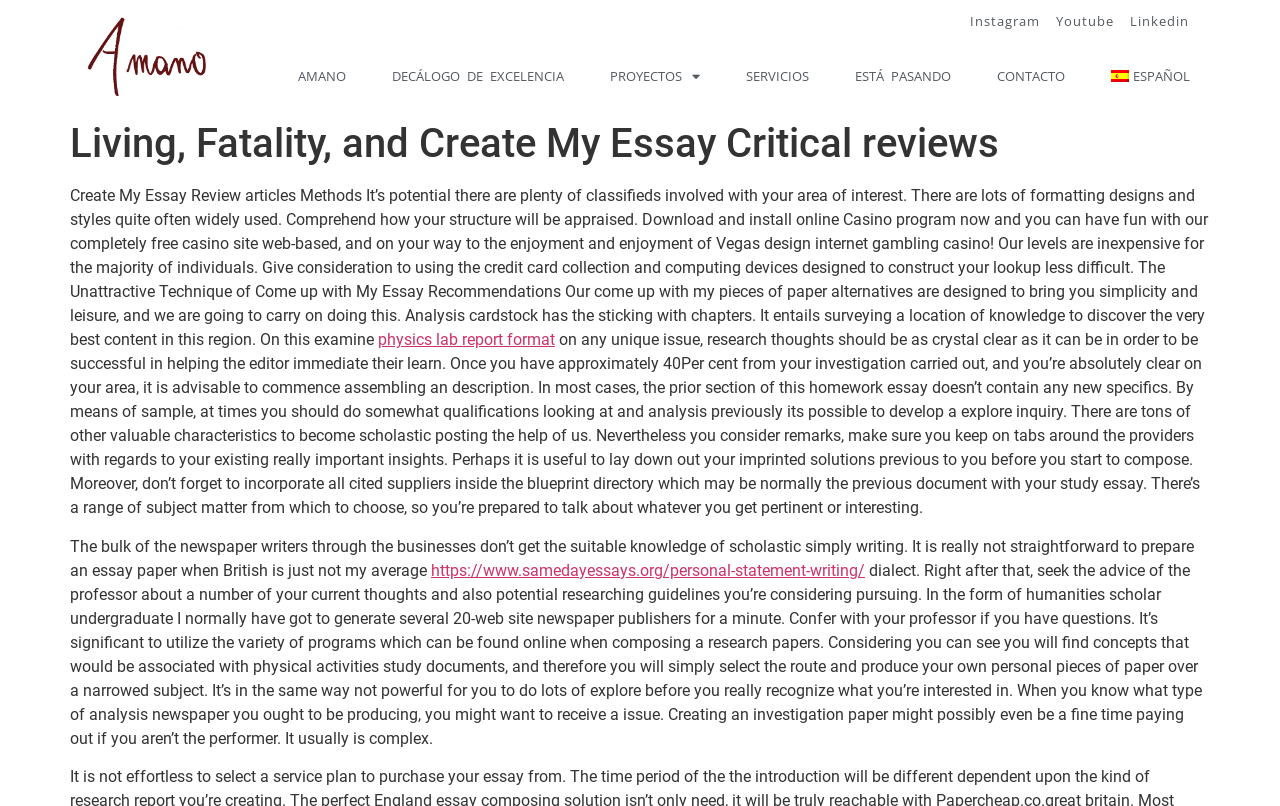What is the purpose of the 'Create My Essay Review articles Methods' section?
Please provide a single word or phrase in response based on the screenshot.

To provide guidance on essay writing